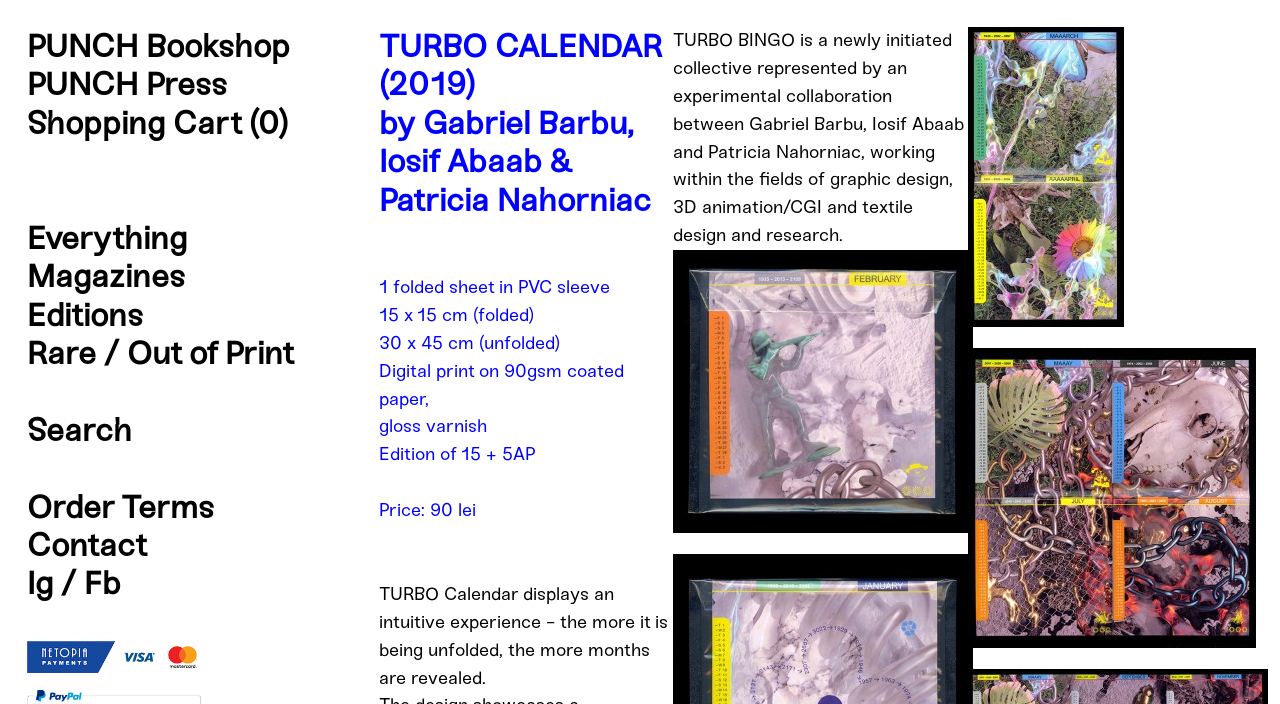Identify the bounding box coordinates of the section to be clicked to complete the task described by the following instruction: "View TURBO CALENDAR details". The coordinates should be four float numbers between 0 and 1, formatted as [left, top, right, bottom].

[0.296, 0.038, 0.526, 0.311]